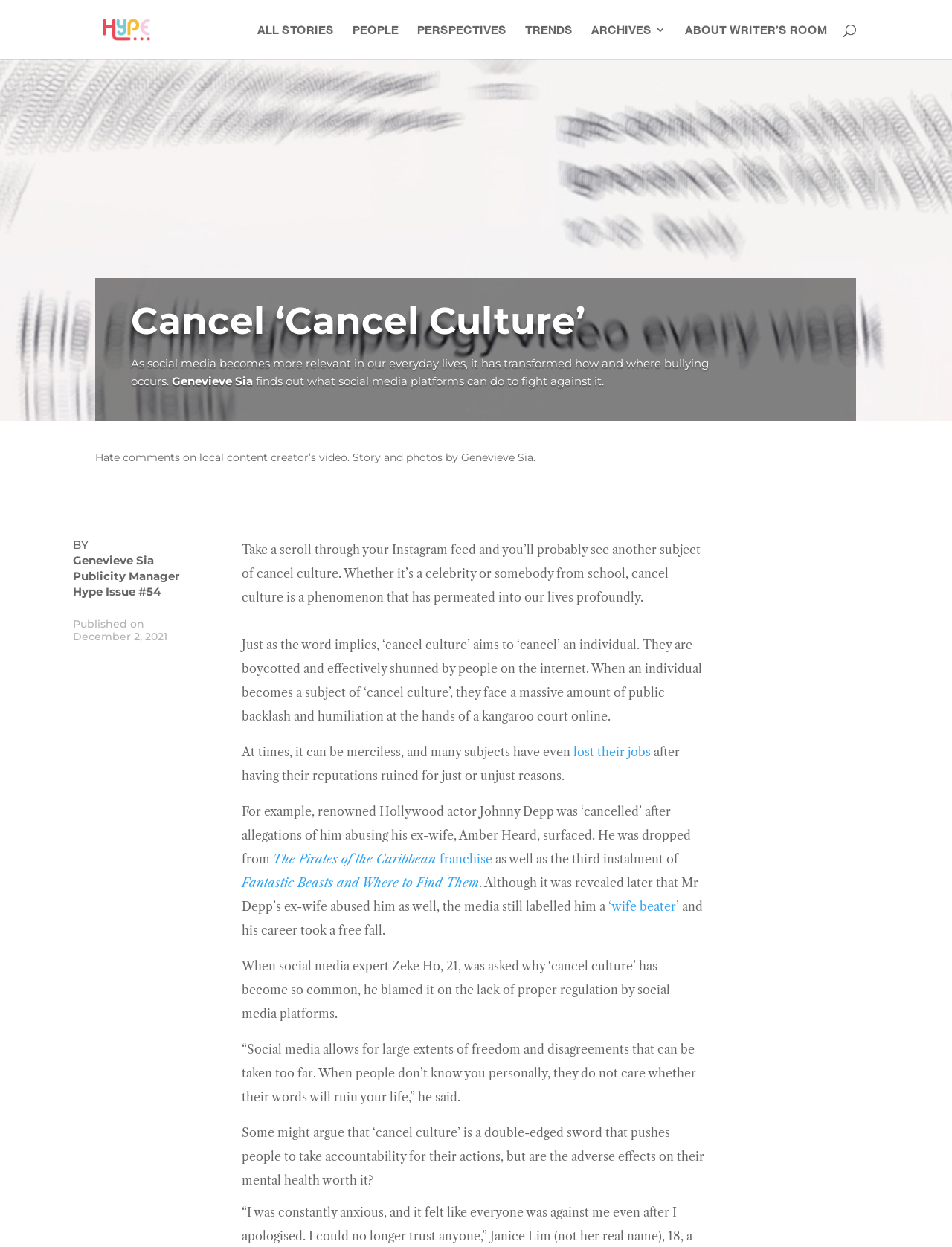Please indicate the bounding box coordinates for the clickable area to complete the following task: "Click on 'Hype Singapore'". The coordinates should be specified as four float numbers between 0 and 1, i.e., [left, top, right, bottom].

[0.102, 0.018, 0.189, 0.028]